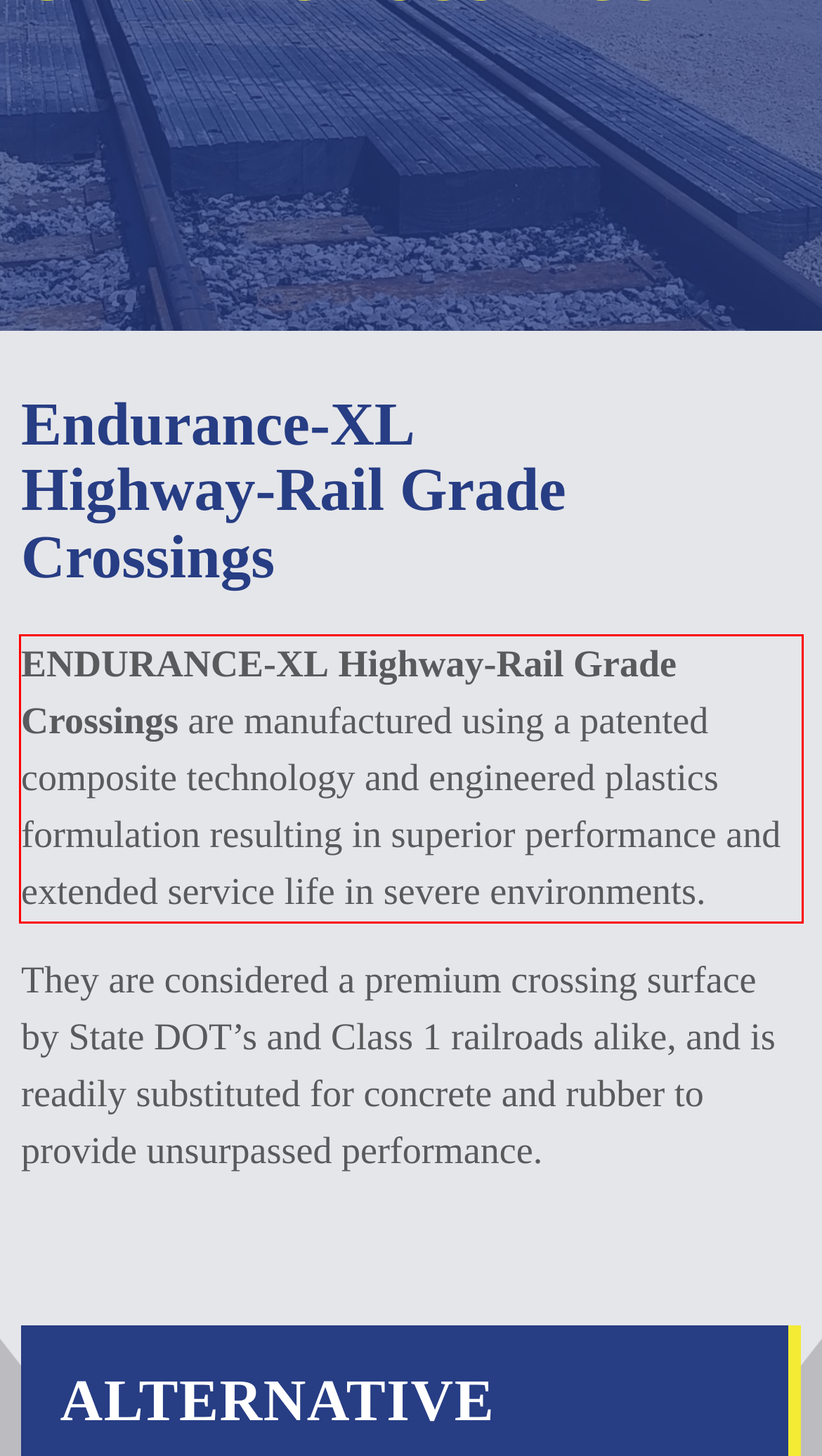You are provided with a screenshot of a webpage containing a red bounding box. Please extract the text enclosed by this red bounding box.

ENDURANCE-XL Highway-Rail Grade Crossings are manufactured using a patented composite technology and engineered plastics formulation resulting in superior performance and extended service life in severe environments.